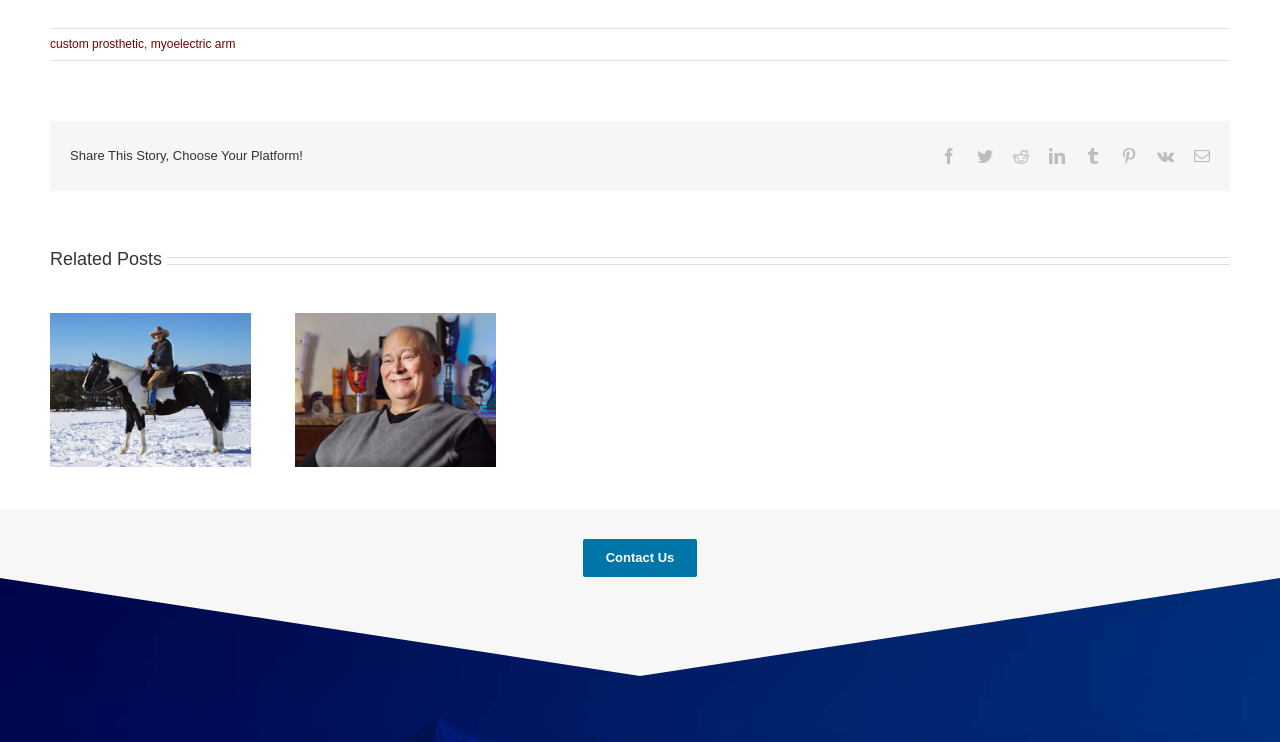Identify the bounding box coordinates for the element you need to click to achieve the following task: "Contact Us". The coordinates must be four float values ranging from 0 to 1, formatted as [left, top, right, bottom].

[0.455, 0.726, 0.545, 0.778]